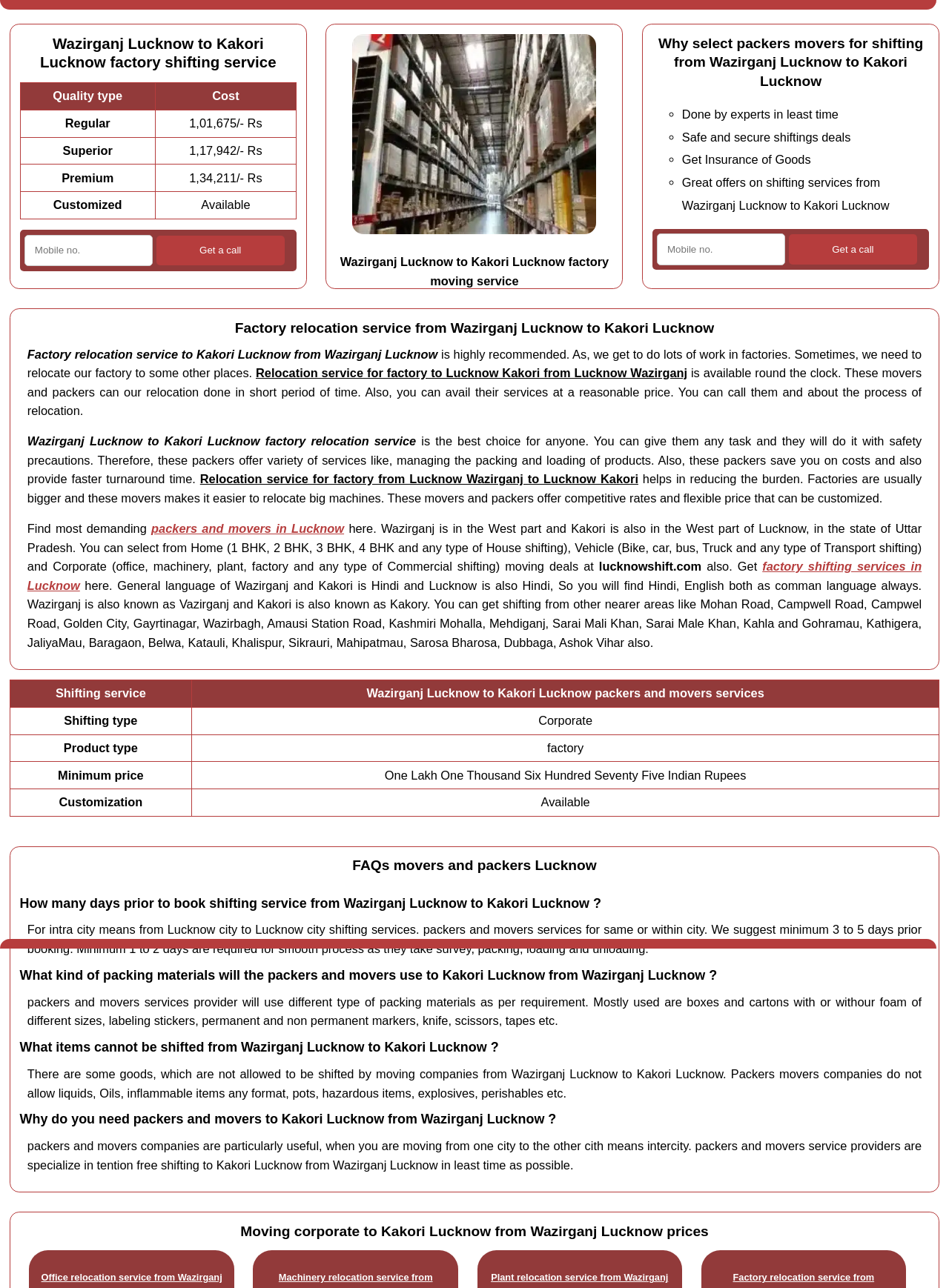What kind of packing materials will the packers and movers use?
Using the image provided, answer with just one word or phrase.

Boxes, cartons, foam, etc.